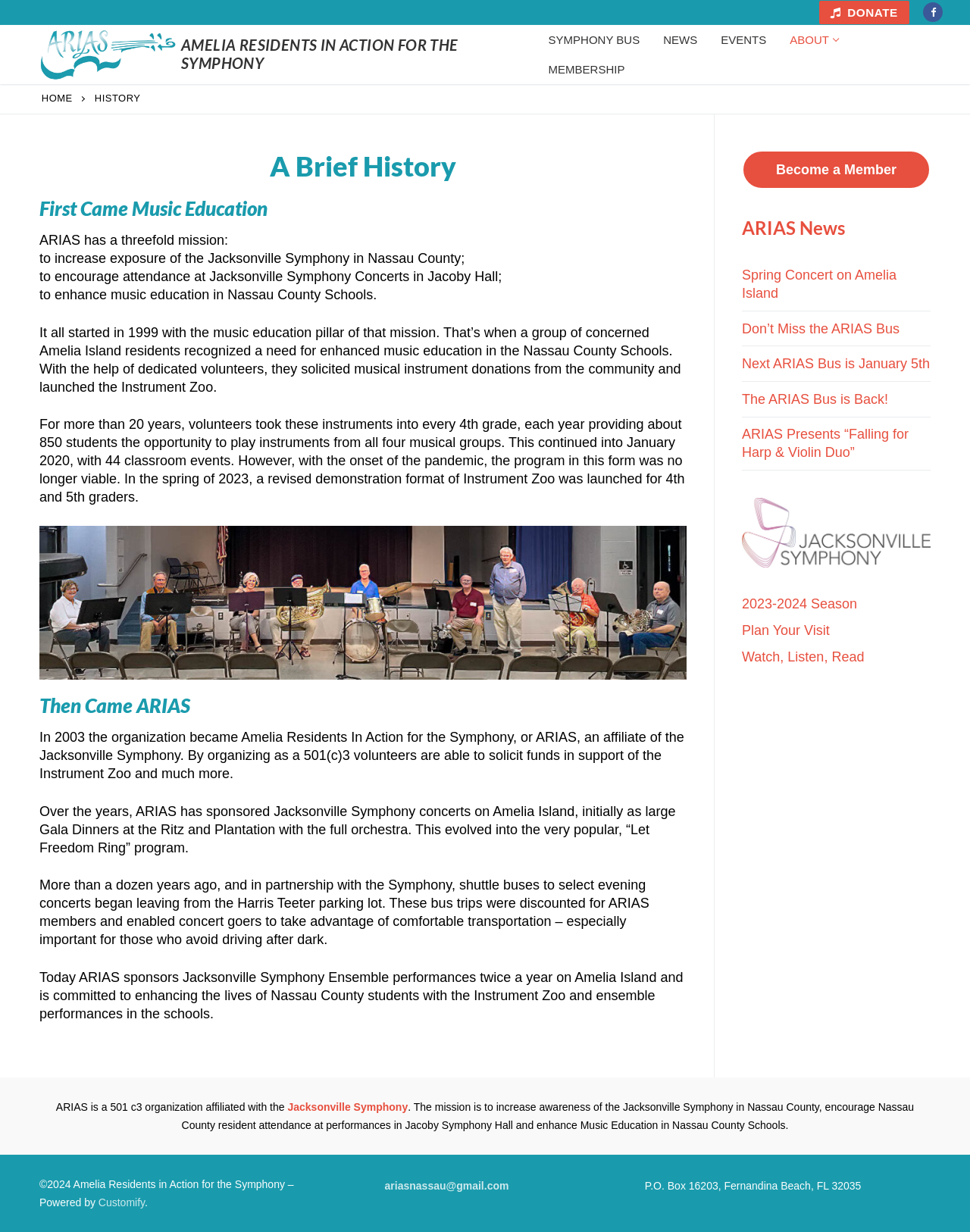What is the name of the organization?
Look at the image and respond to the question as thoroughly as possible.

I found the answer by looking at the top navigation bar, where it says 'Amelia Residents in Action for the Symphony' as the main title of the webpage.